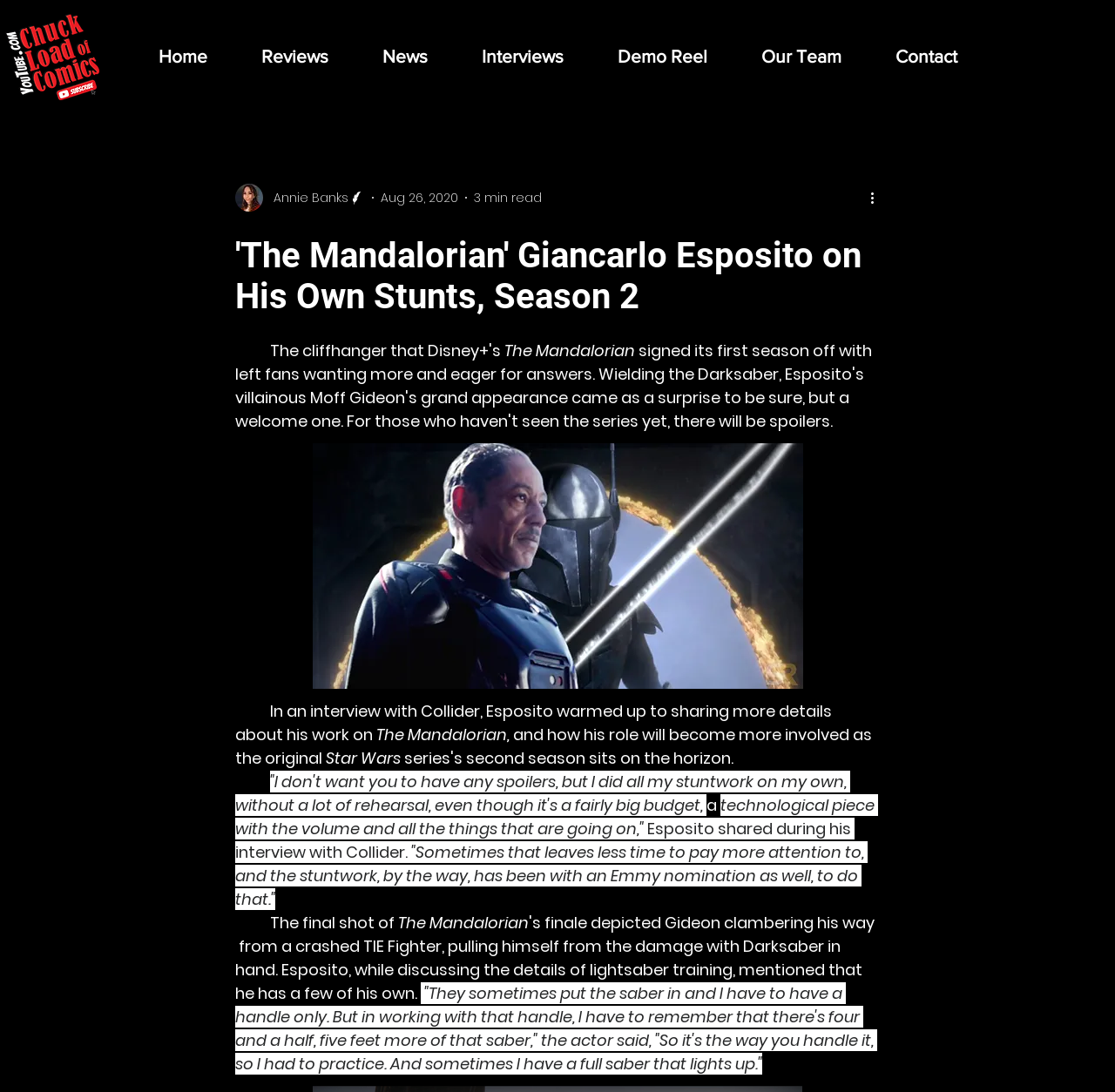Locate the bounding box coordinates of the element's region that should be clicked to carry out the following instruction: "Click the 'More actions' button". The coordinates need to be four float numbers between 0 and 1, i.e., [left, top, right, bottom].

[0.778, 0.171, 0.797, 0.191]